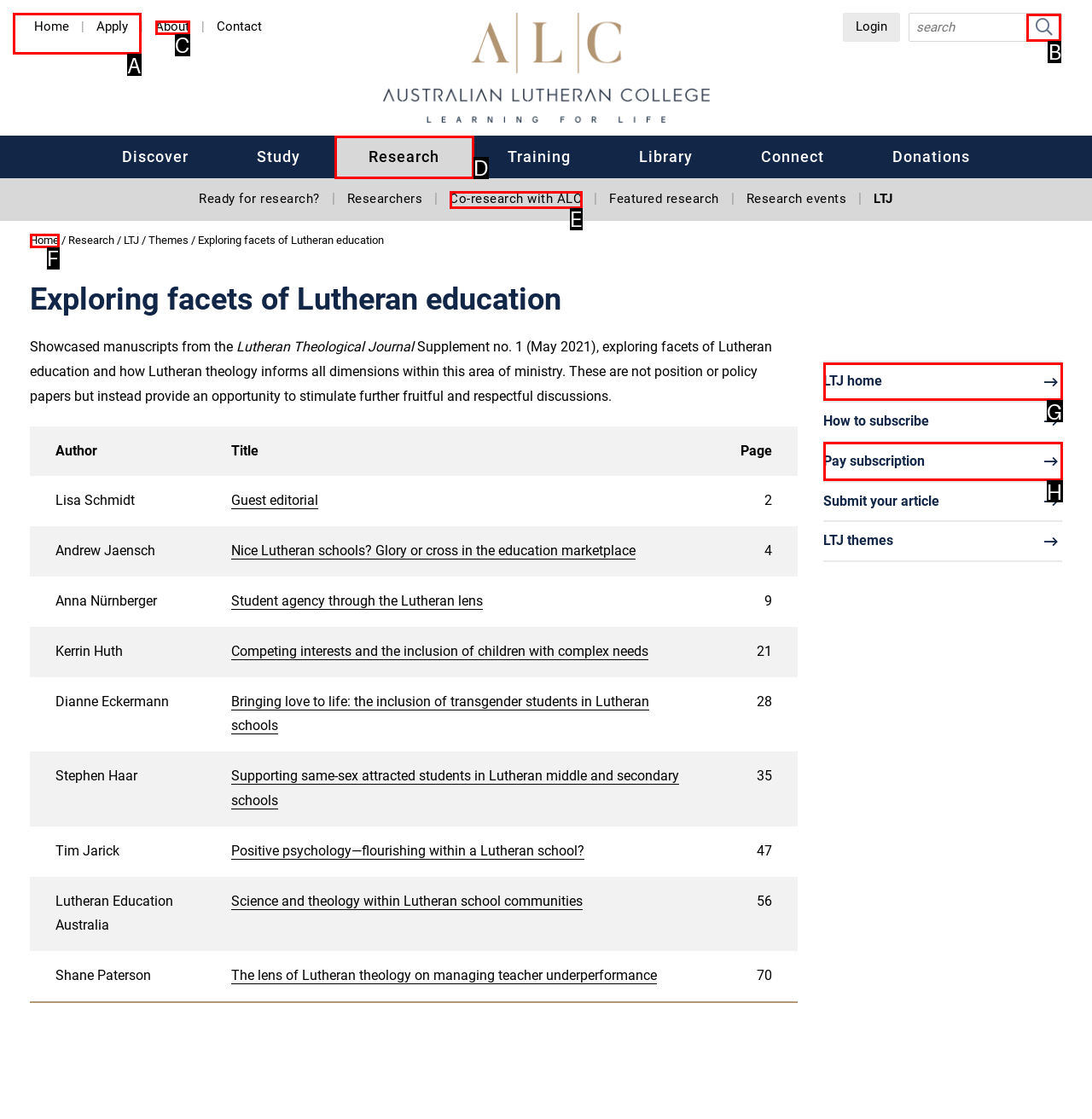Match the element description to one of the options: parent_node: Site Search title="Search"
Respond with the corresponding option's letter.

B